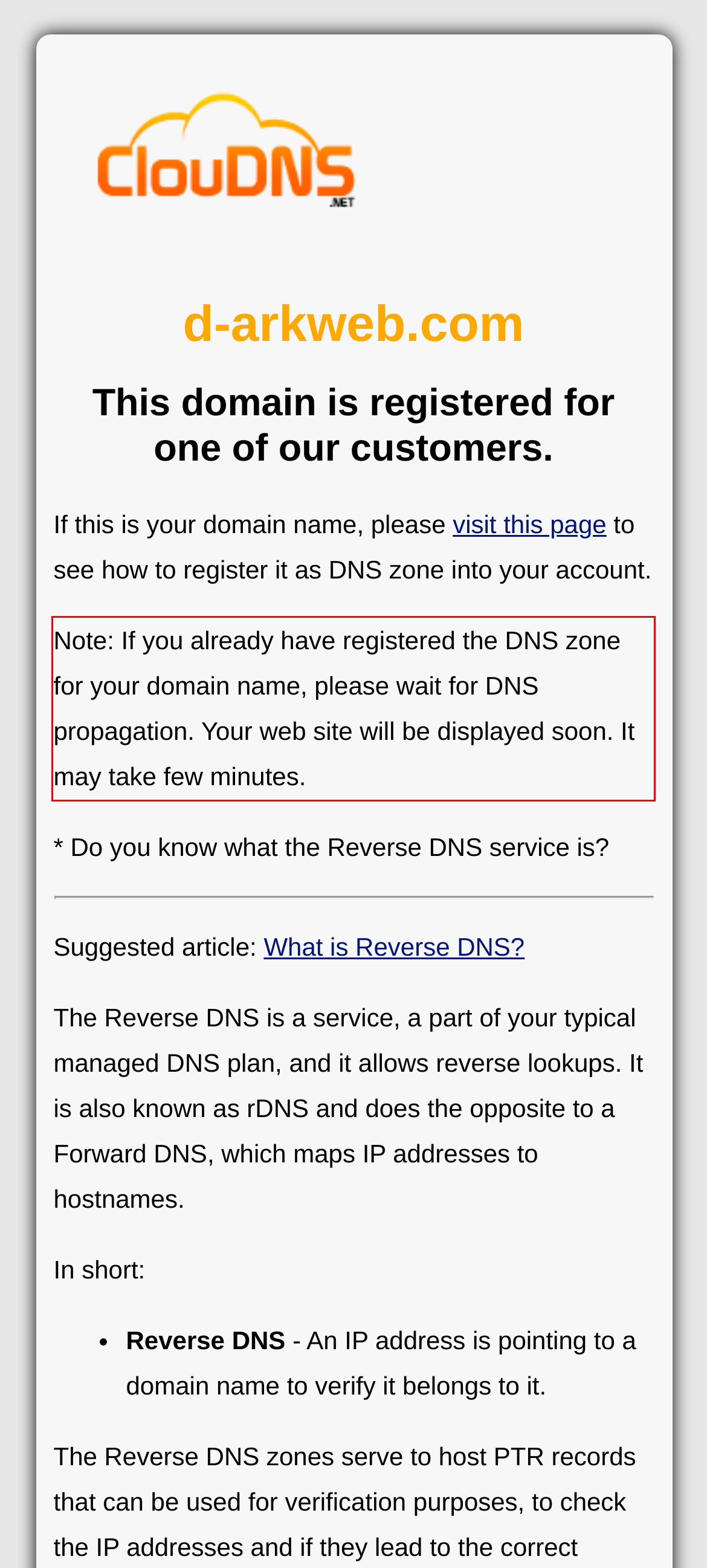View the screenshot of the webpage and identify the UI element surrounded by a red bounding box. Extract the text contained within this red bounding box.

Note: If you already have registered the DNS zone for your domain name, please wait for DNS propagation. Your web site will be displayed soon. It may take few minutes.